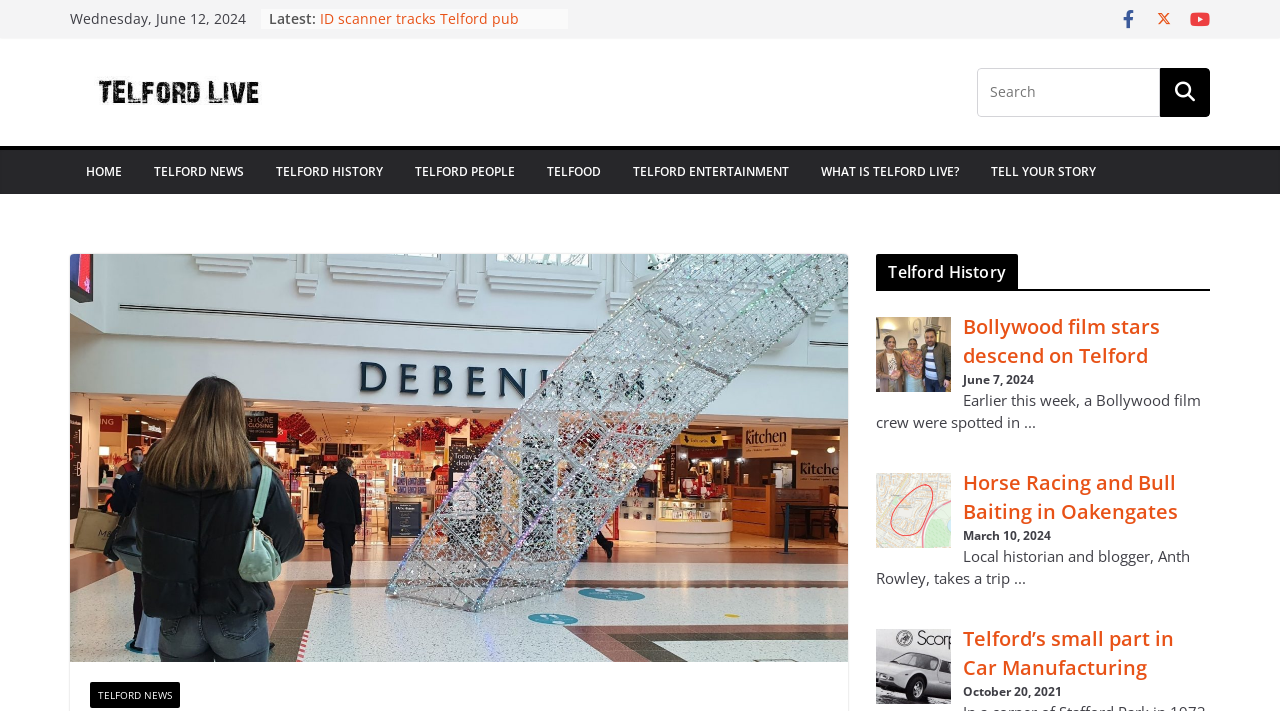Please identify the bounding box coordinates of the area I need to click to accomplish the following instruction: "Check Telford Live homepage".

[0.055, 0.088, 0.322, 0.172]